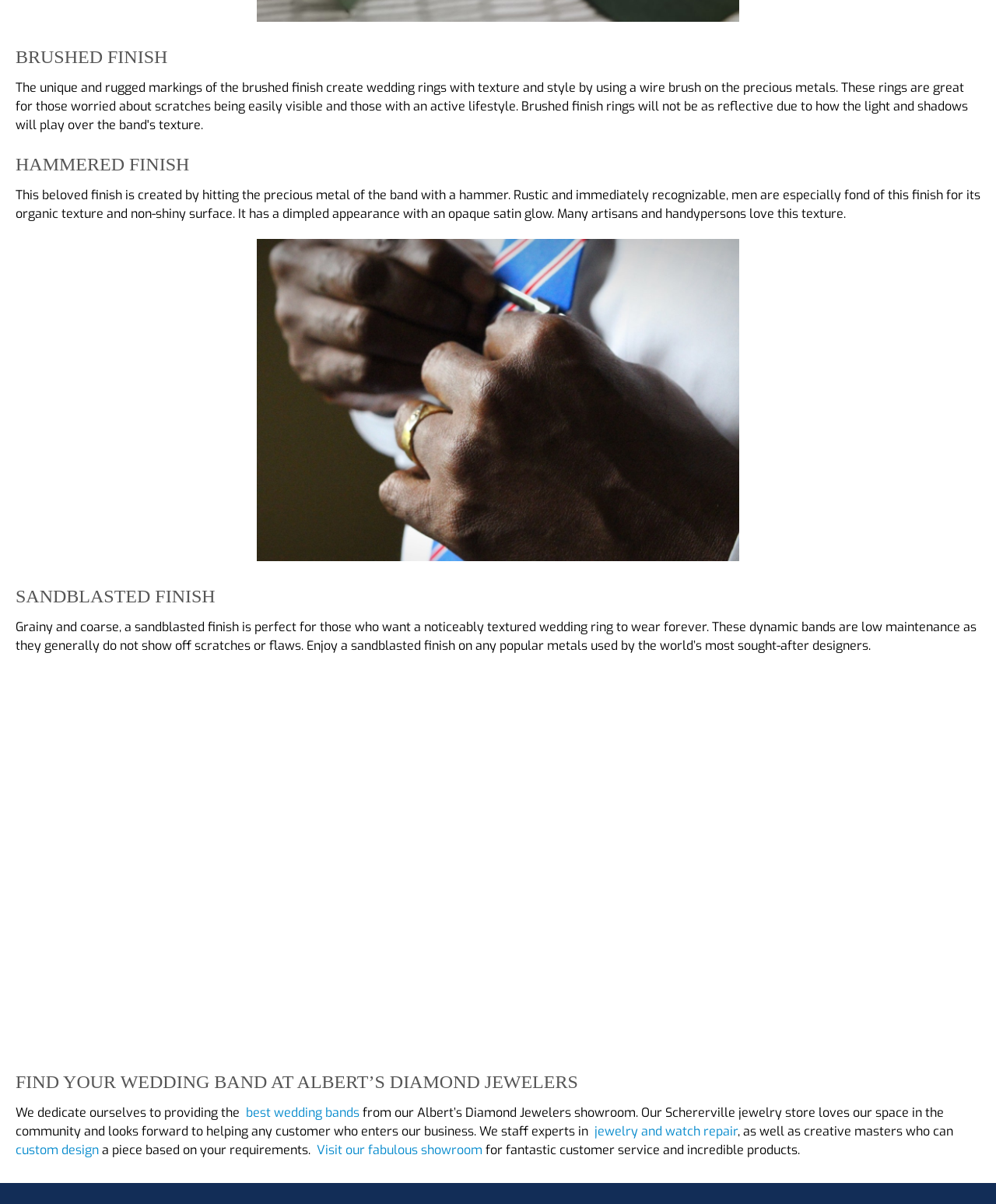Select the bounding box coordinates of the element I need to click to carry out the following instruction: "Explore best wedding bands".

[0.247, 0.917, 0.361, 0.931]